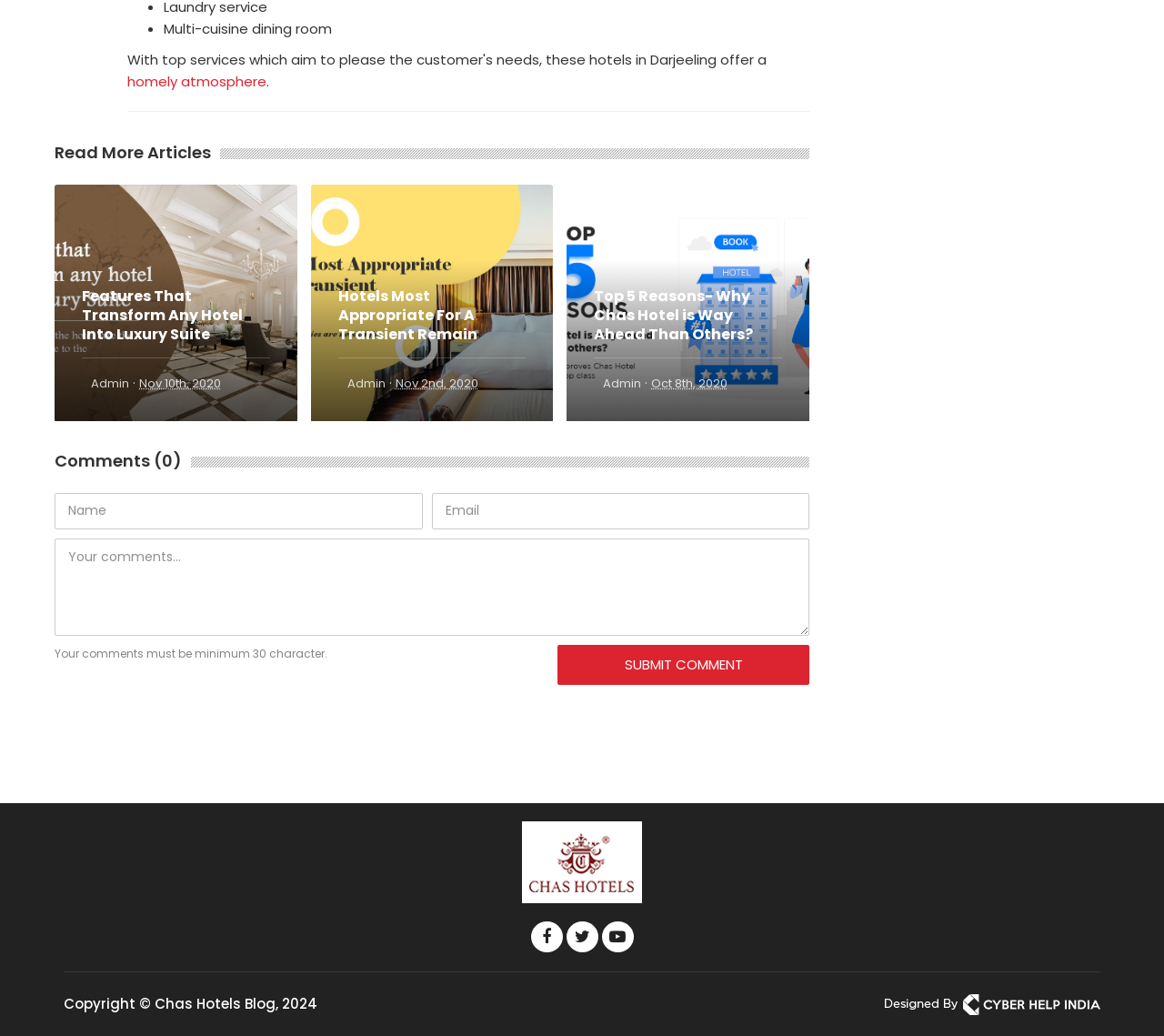What is the date of the second article? Observe the screenshot and provide a one-word or short phrase answer.

Nov 2nd, 2020